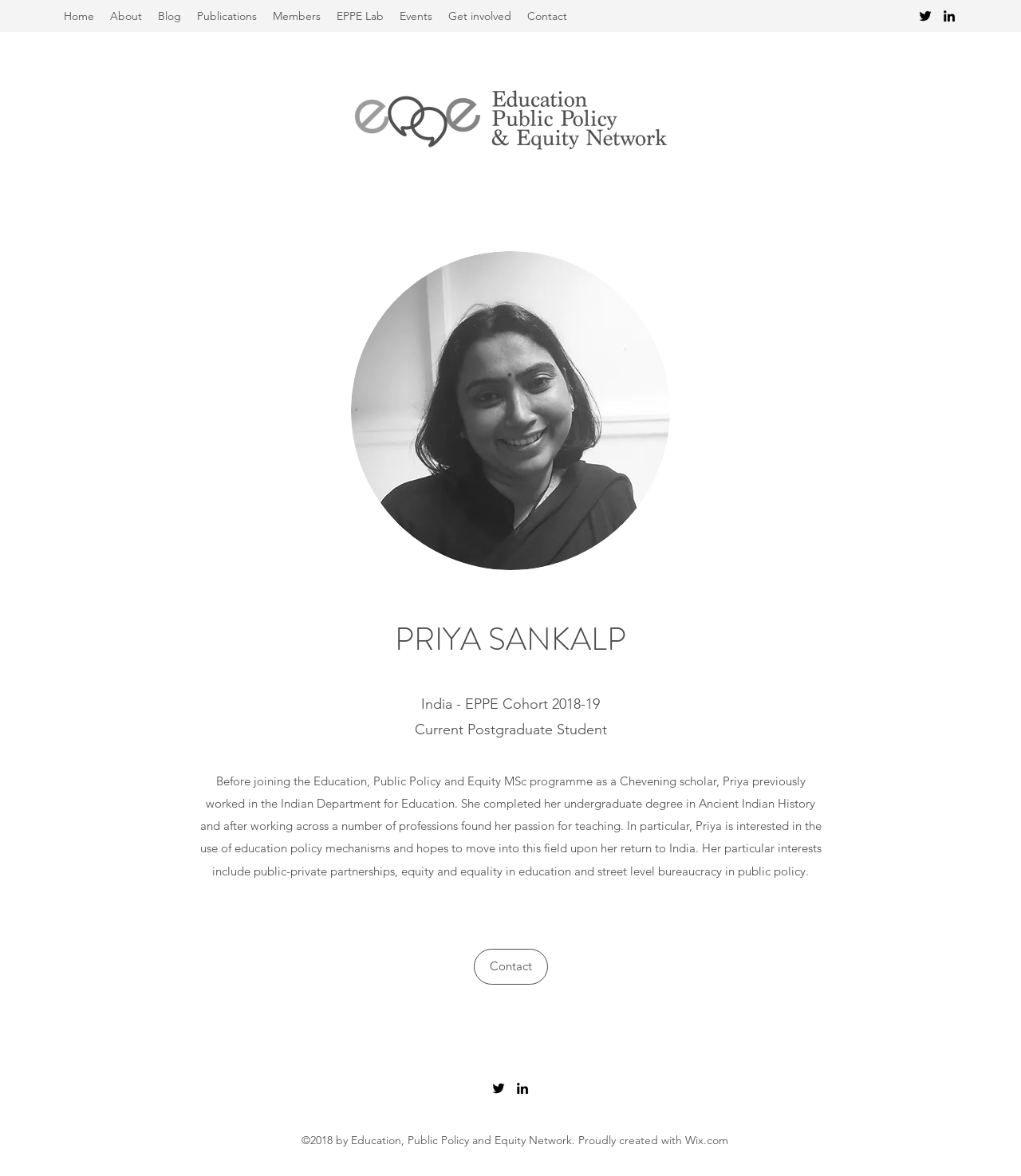Determine the coordinates of the bounding box for the clickable area needed to execute this instruction: "Click on the Home link".

[0.055, 0.003, 0.1, 0.024]